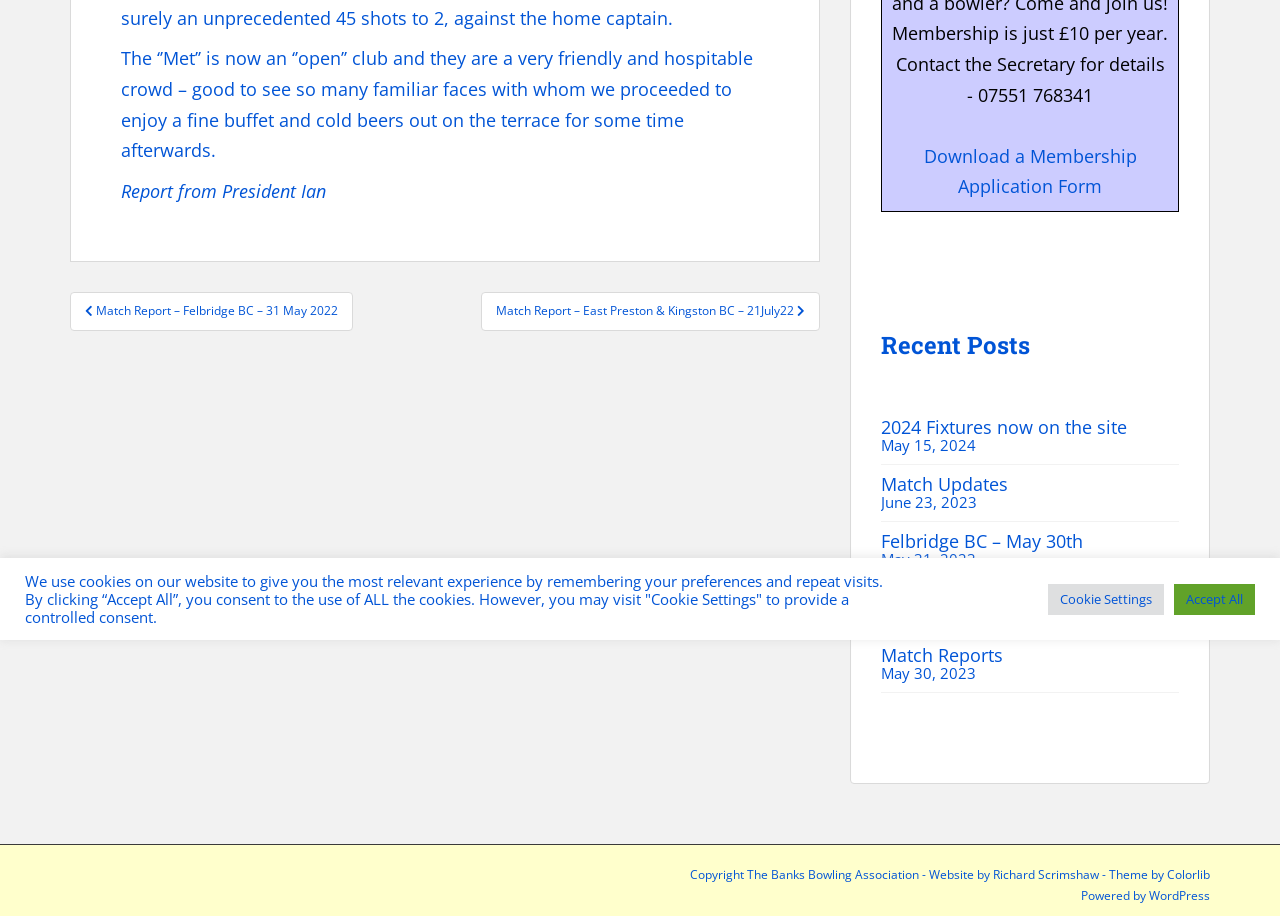Using the description "Accept All", predict the bounding box of the relevant HTML element.

[0.917, 0.637, 0.98, 0.671]